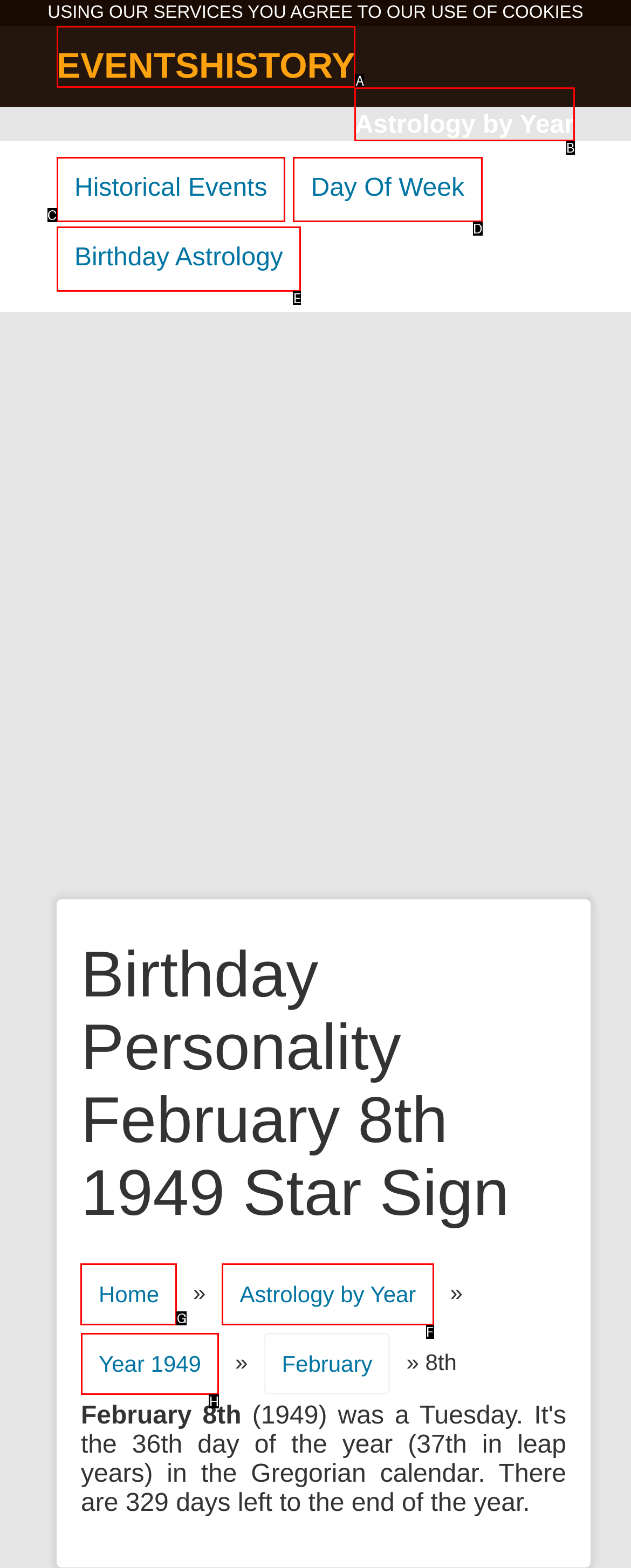Determine which element should be clicked for this task: Visit home page
Answer with the letter of the selected option.

G